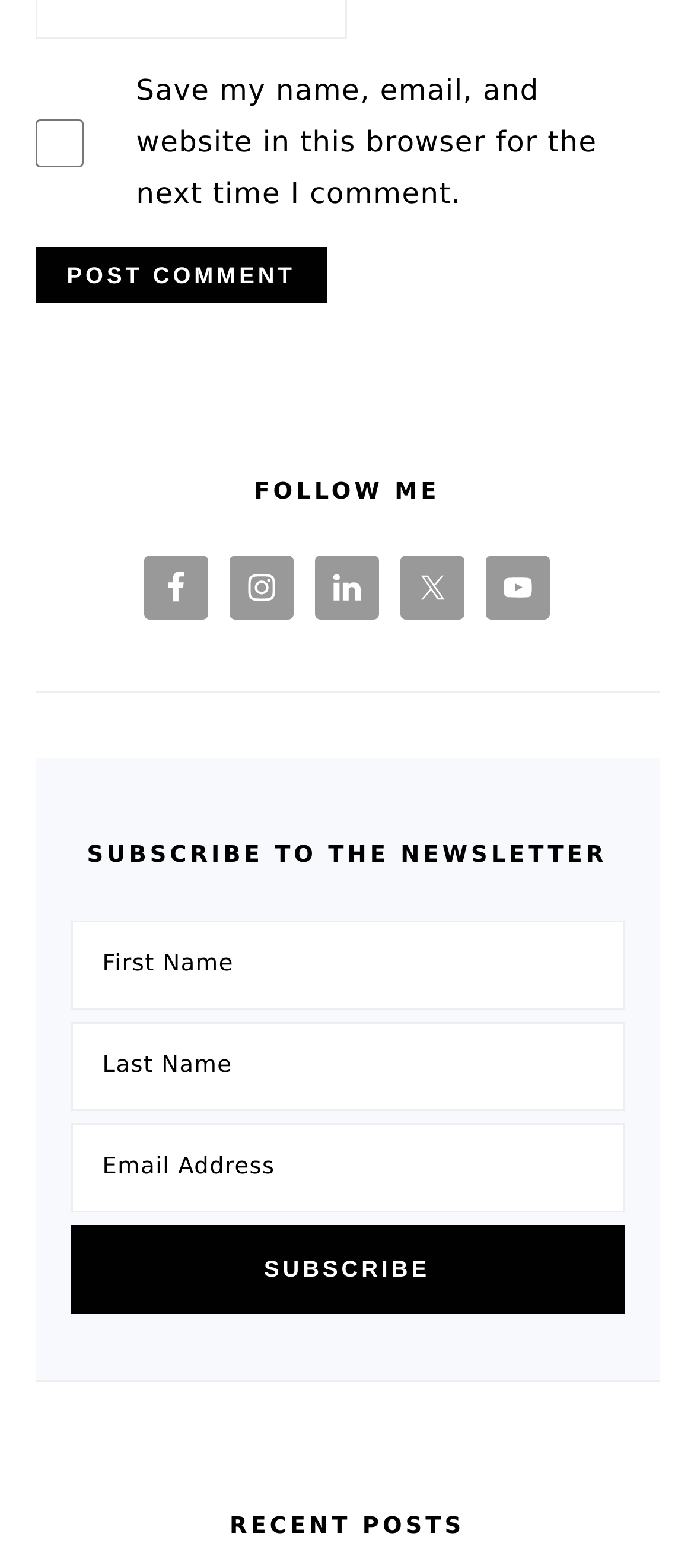Find the bounding box coordinates for the area you need to click to carry out the instruction: "Enter first name". The coordinates should be four float numbers between 0 and 1, indicated as [left, top, right, bottom].

[0.101, 0.587, 0.899, 0.644]